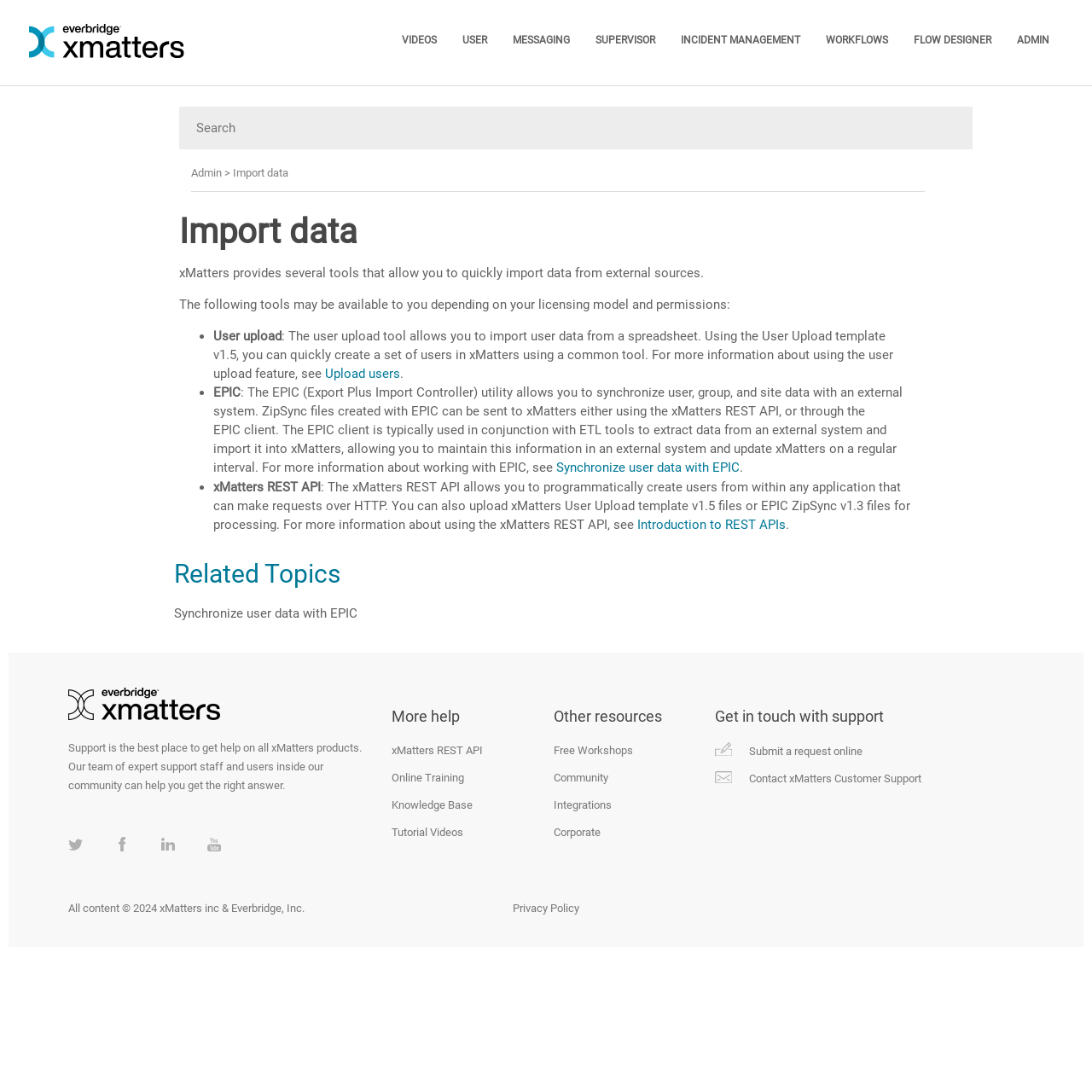Show the bounding box coordinates for the HTML element described as: "Synchronize user data with EPIC".

[0.16, 0.554, 0.328, 0.568]